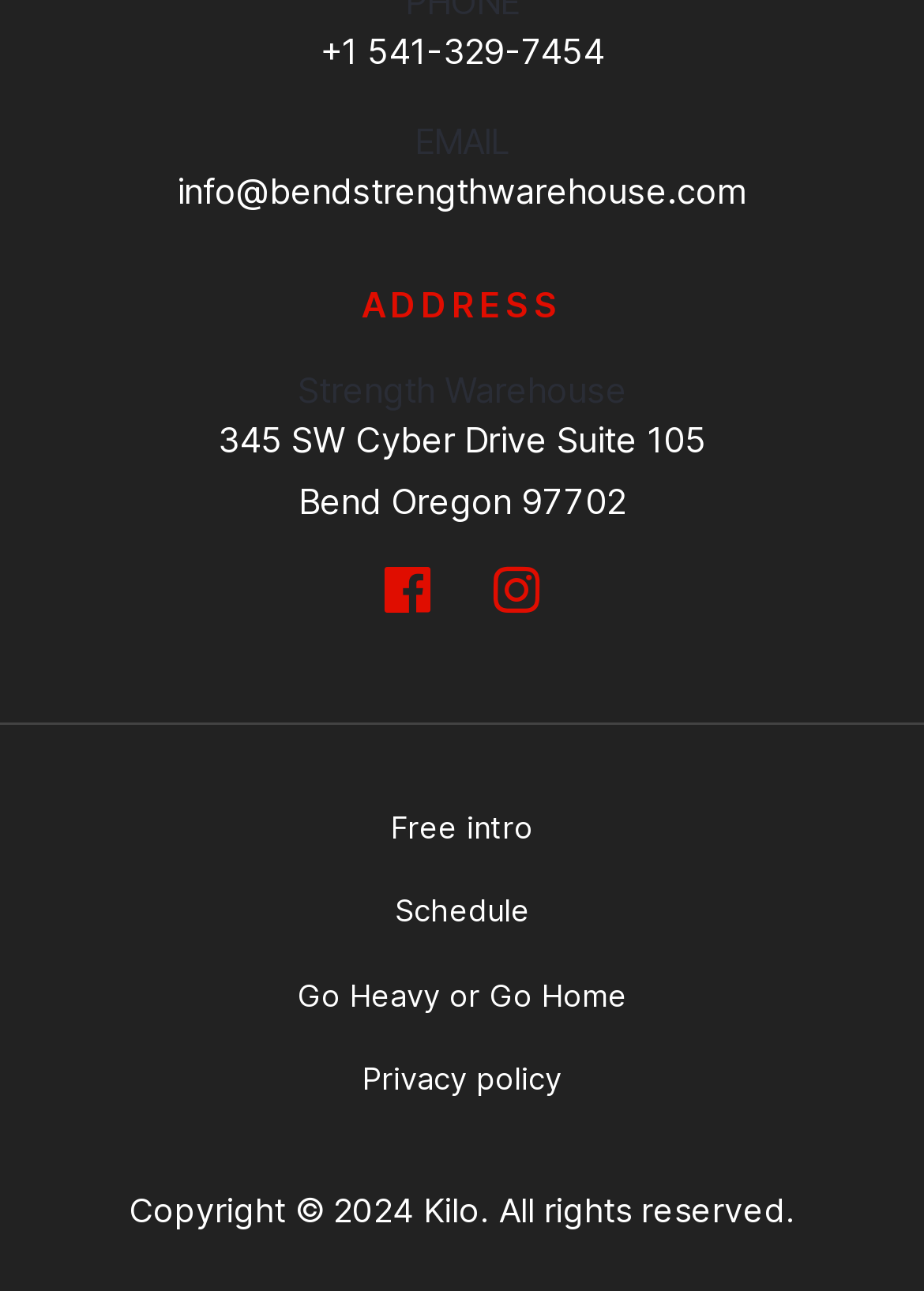Please provide a comprehensive response to the question below by analyzing the image: 
What is the email address to contact?

The email address to contact can be found in the top section of the webpage, where it is displayed as a link with the text 'info@bendstrengthwarehouse.com'.